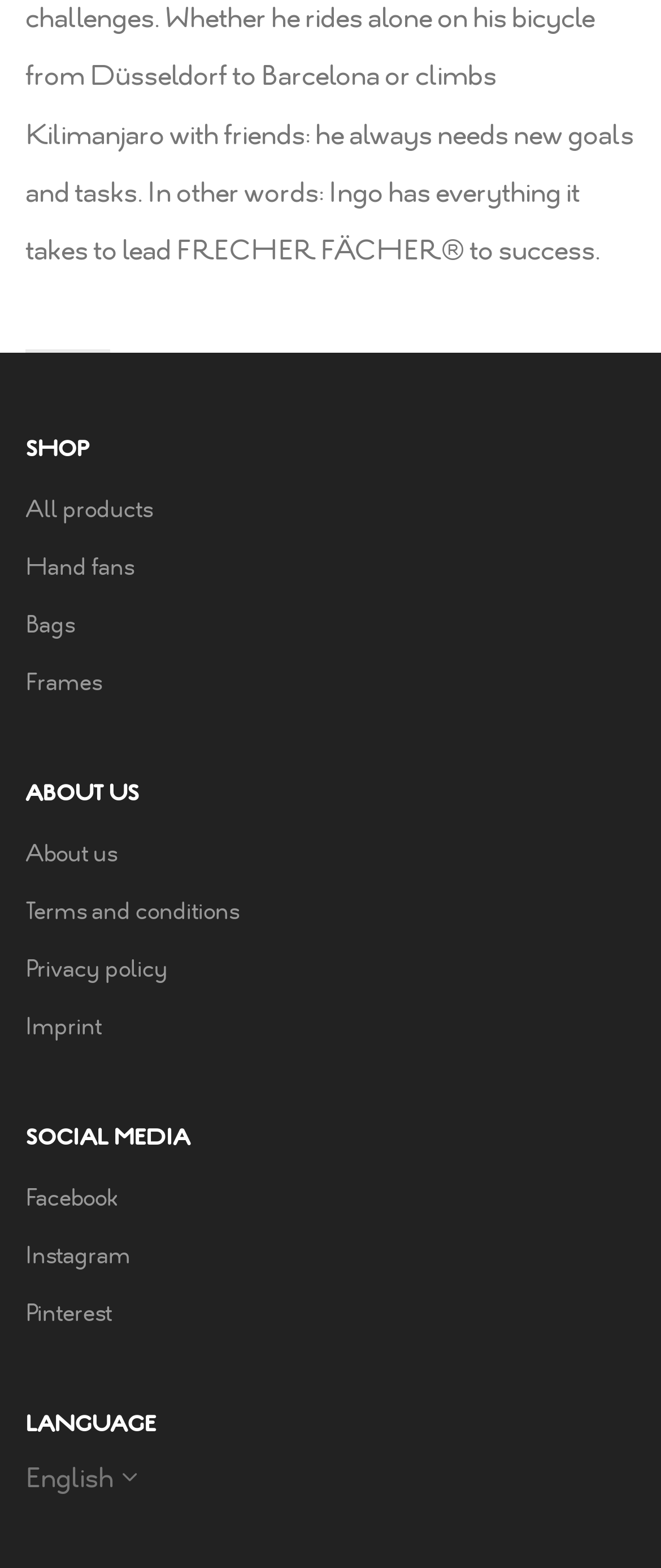Please locate the bounding box coordinates of the element that needs to be clicked to achieve the following instruction: "Go to 'About us'". The coordinates should be four float numbers between 0 and 1, i.e., [left, top, right, bottom].

[0.038, 0.533, 0.177, 0.559]